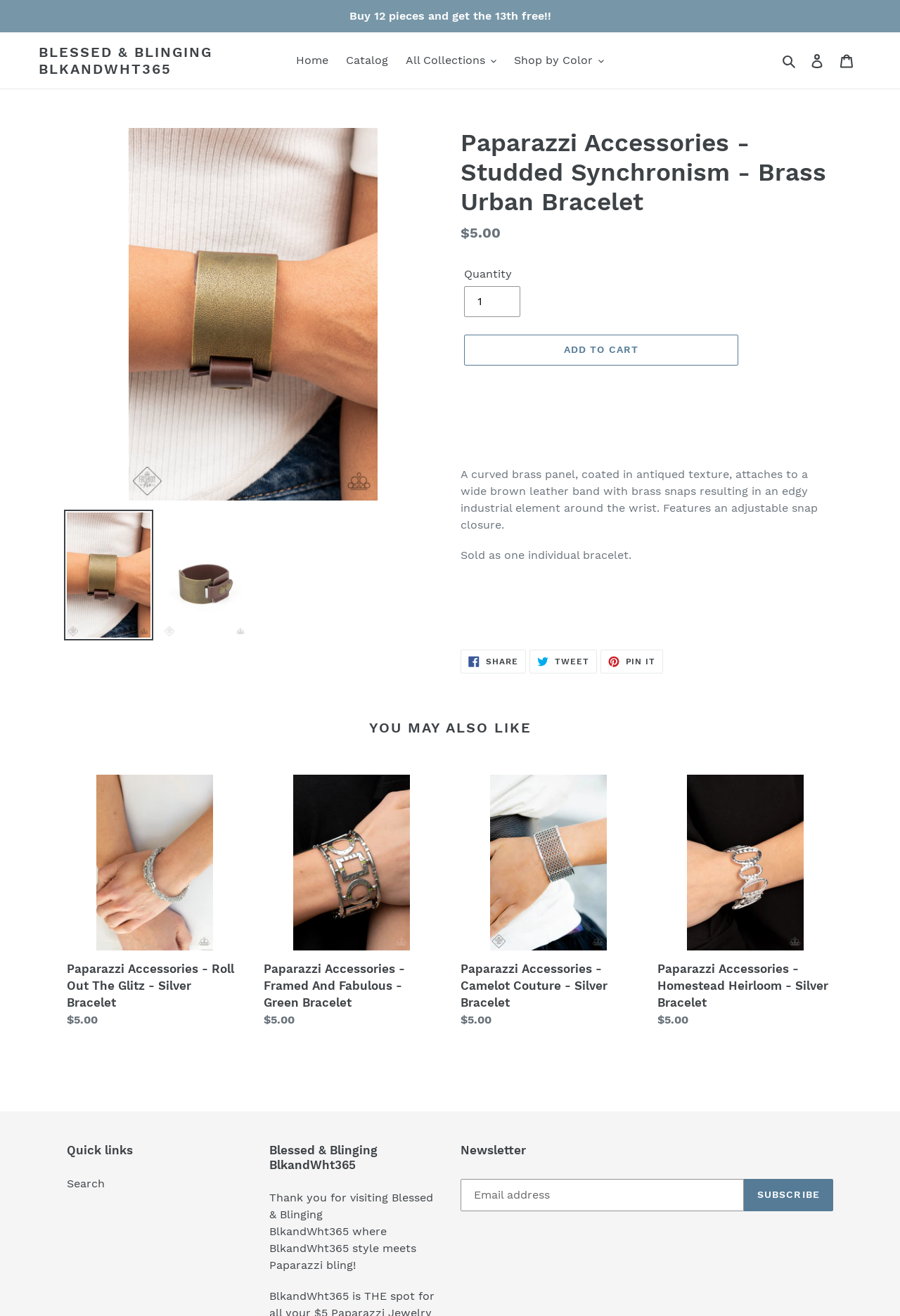Find the primary header on the webpage and provide its text.

Paparazzi Accessories - Studded Synchronism - Brass Urban Bracelet